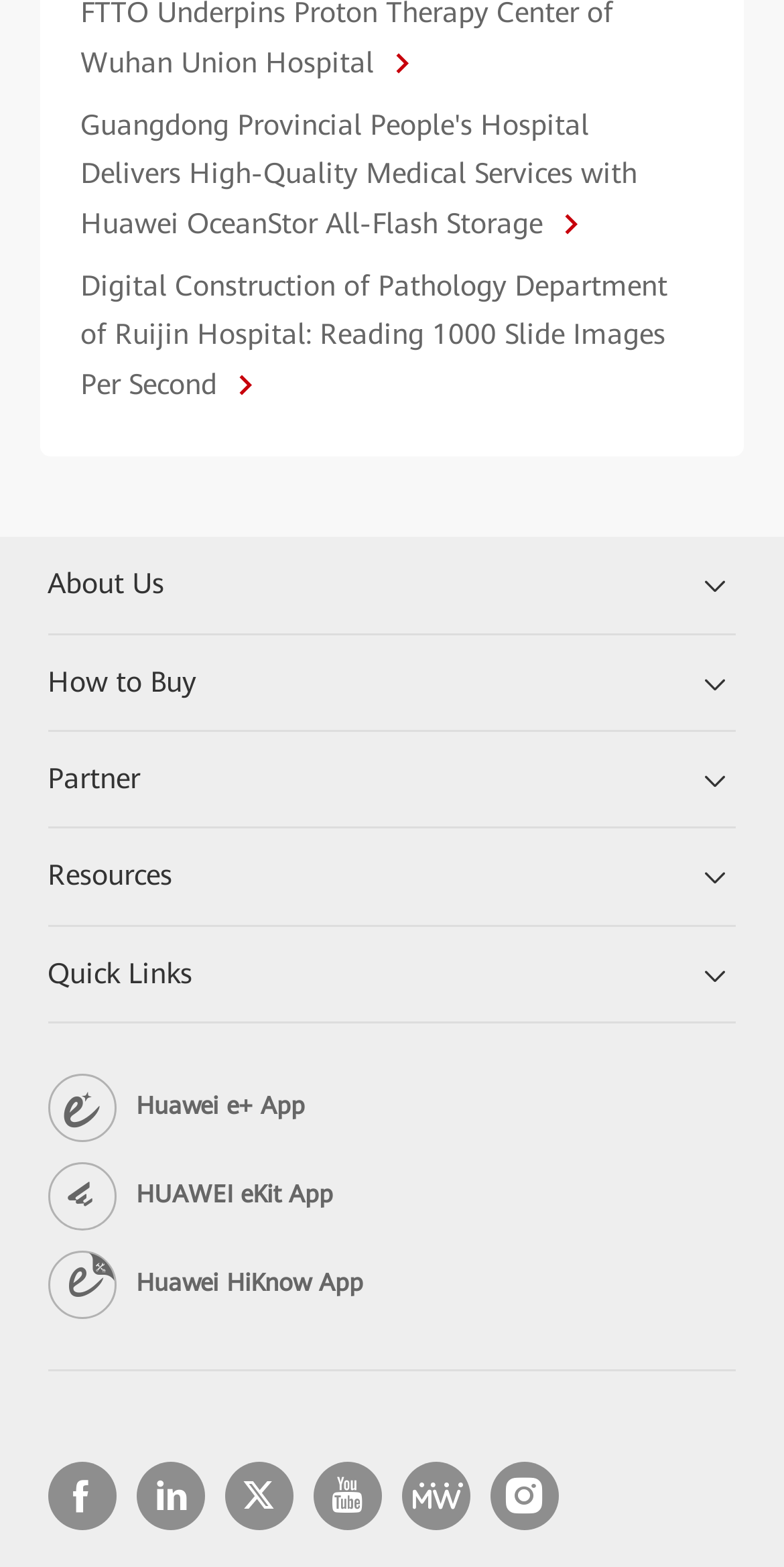What is the last link in the layout table?
Based on the screenshot, respond with a single word or phrase.

Quick Links